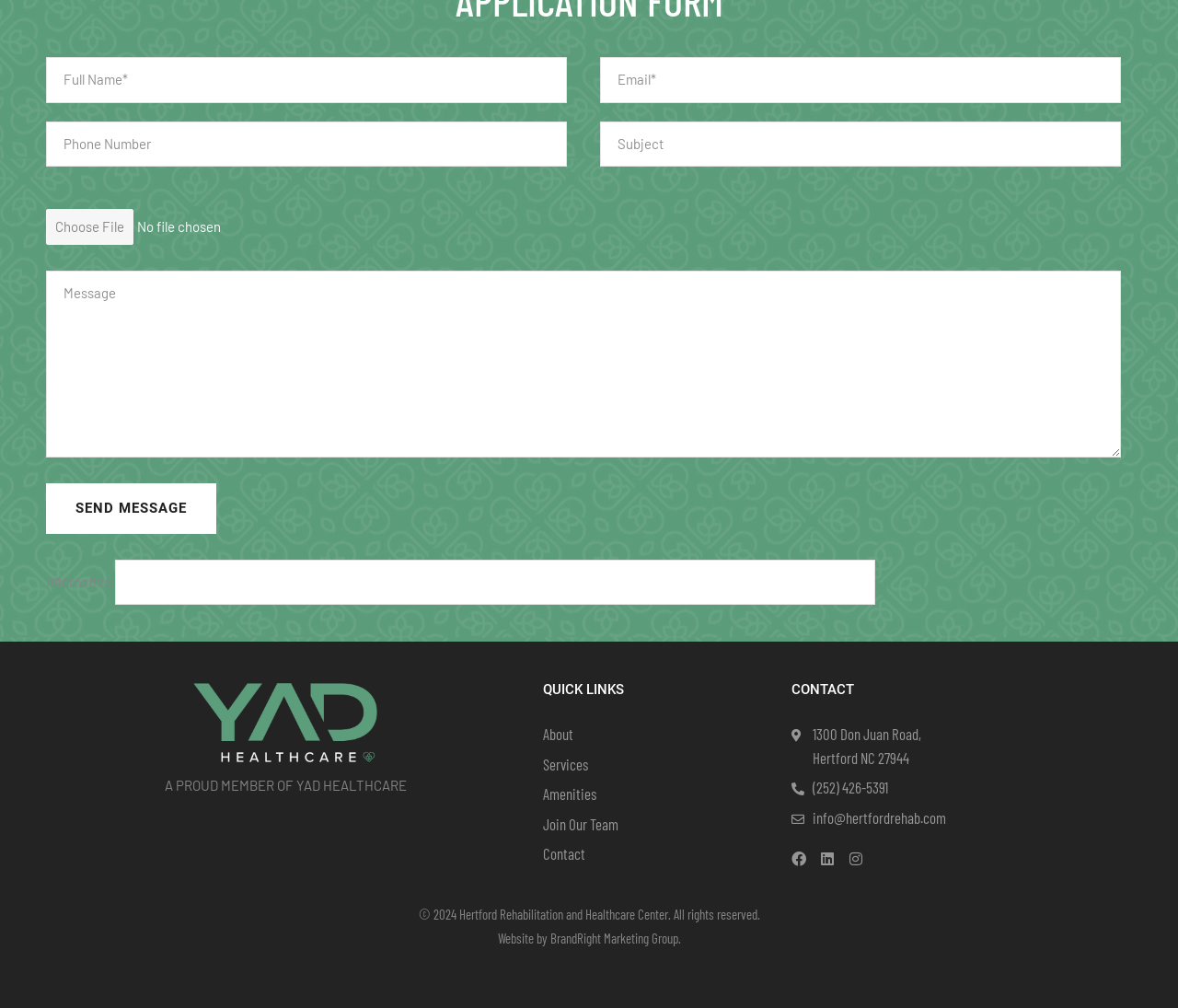Using details from the image, please answer the following question comprehensively:
What is the copyright year of the Hertford Rehabilitation and Healthcare Center's website?

The copyright year of the Hertford Rehabilitation and Healthcare Center's website is provided at the bottom of the webpage, which is '2024'.